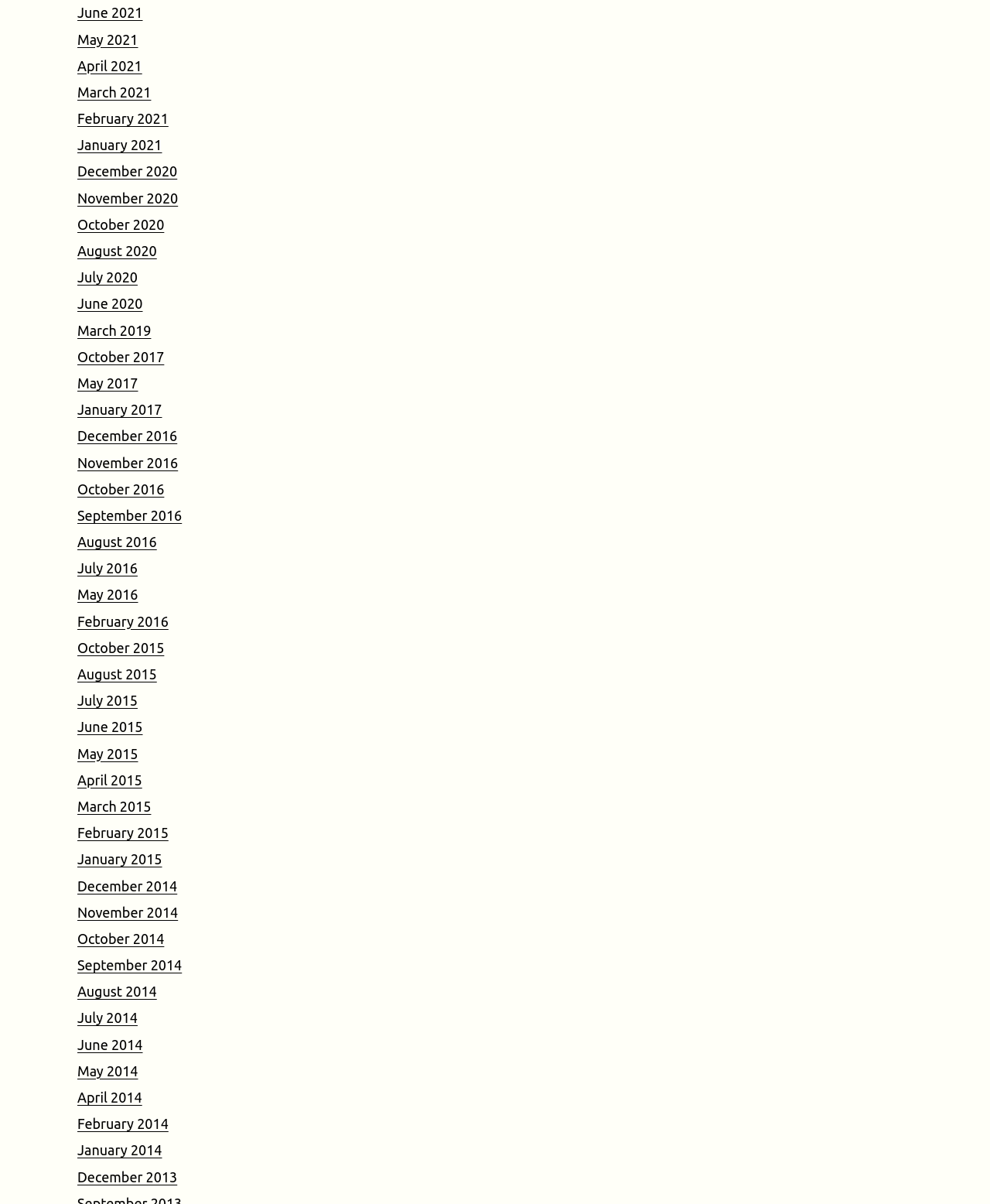Find the bounding box coordinates of the area to click in order to follow the instruction: "view December 2013".

[0.078, 0.971, 0.179, 0.984]